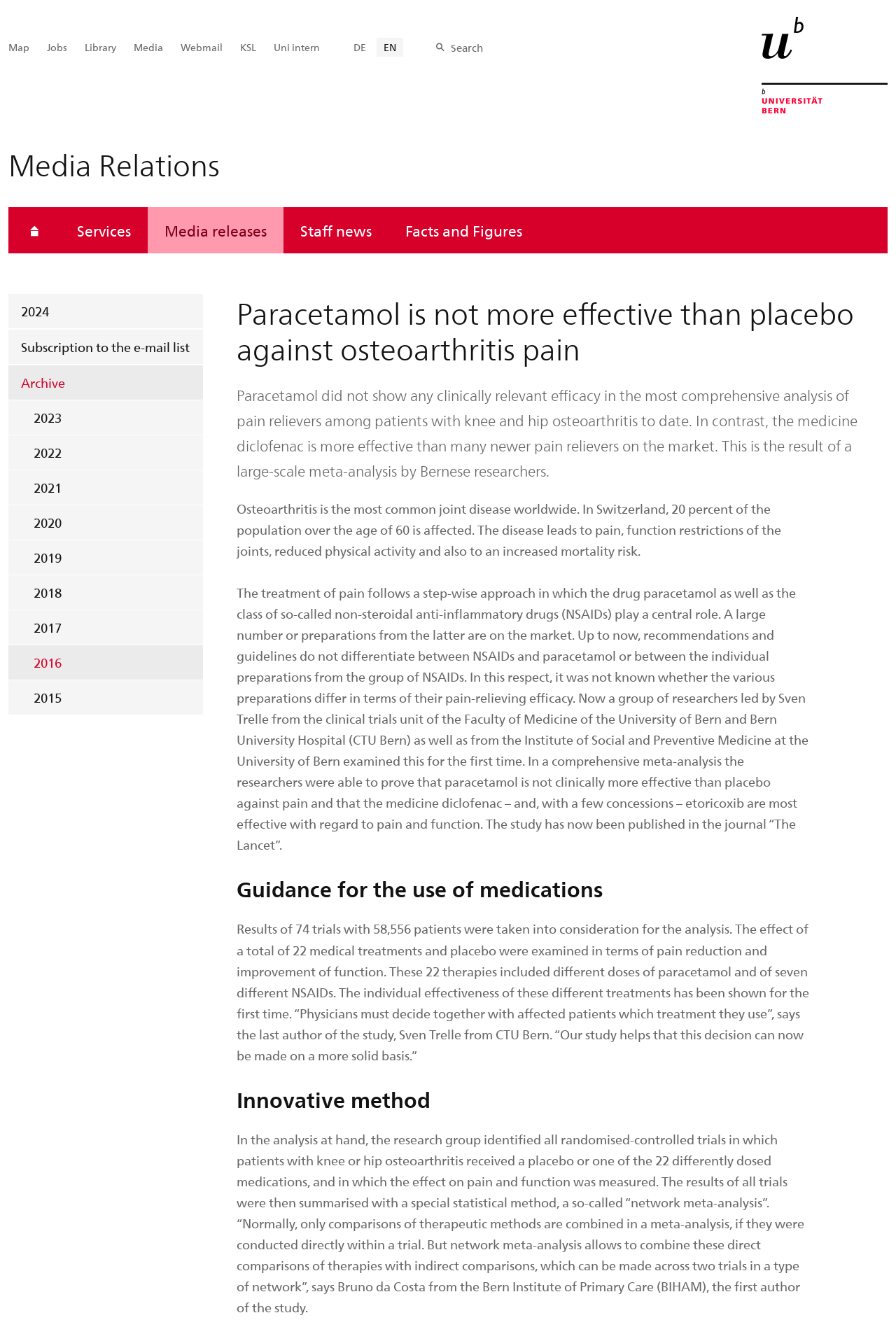Please specify the bounding box coordinates of the element that should be clicked to execute the given instruction: 'Check the 'Universität Bern' image'. Ensure the coordinates are four float numbers between 0 and 1, expressed as [left, top, right, bottom].

[0.85, 0.013, 0.991, 0.085]